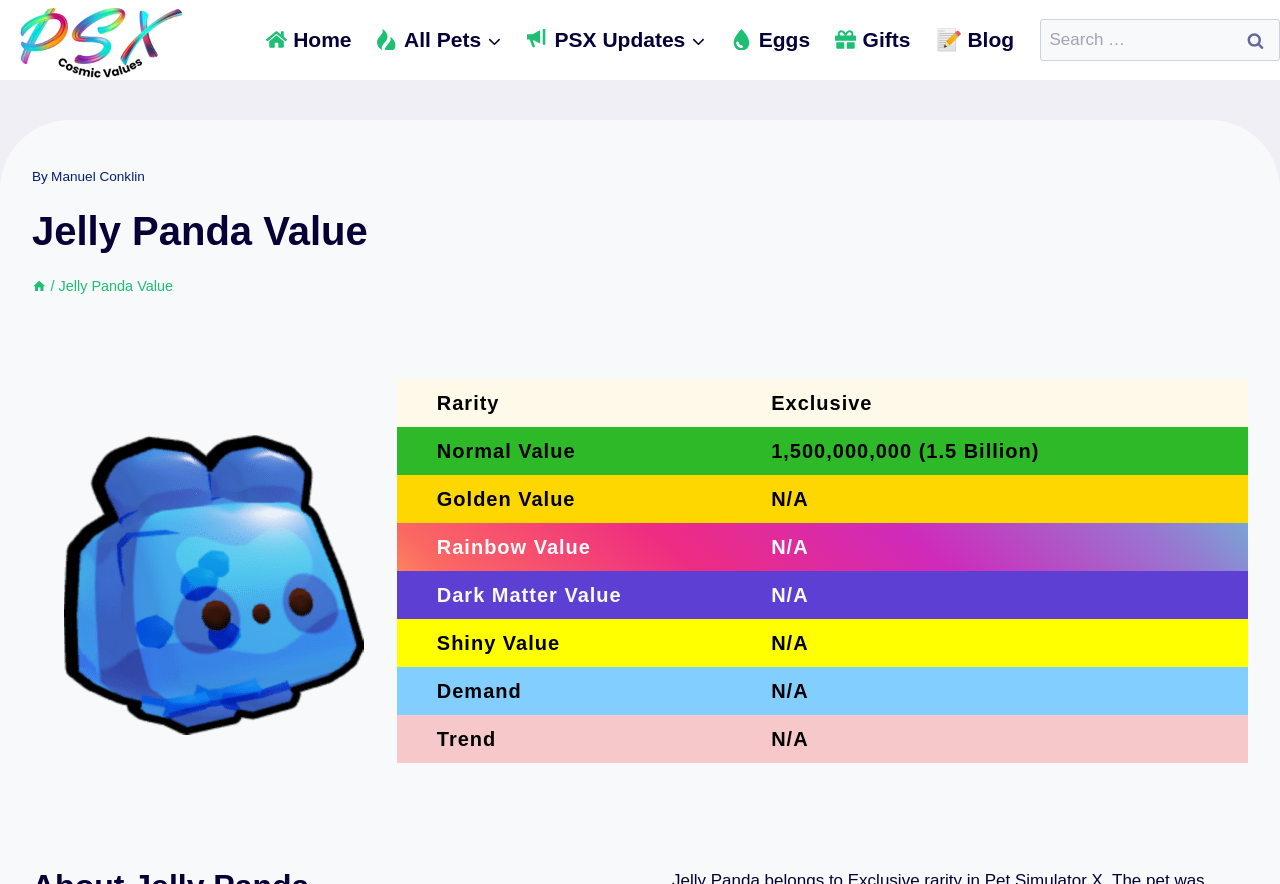Please determine and provide the text content of the webpage's heading.

Jelly Panda Value